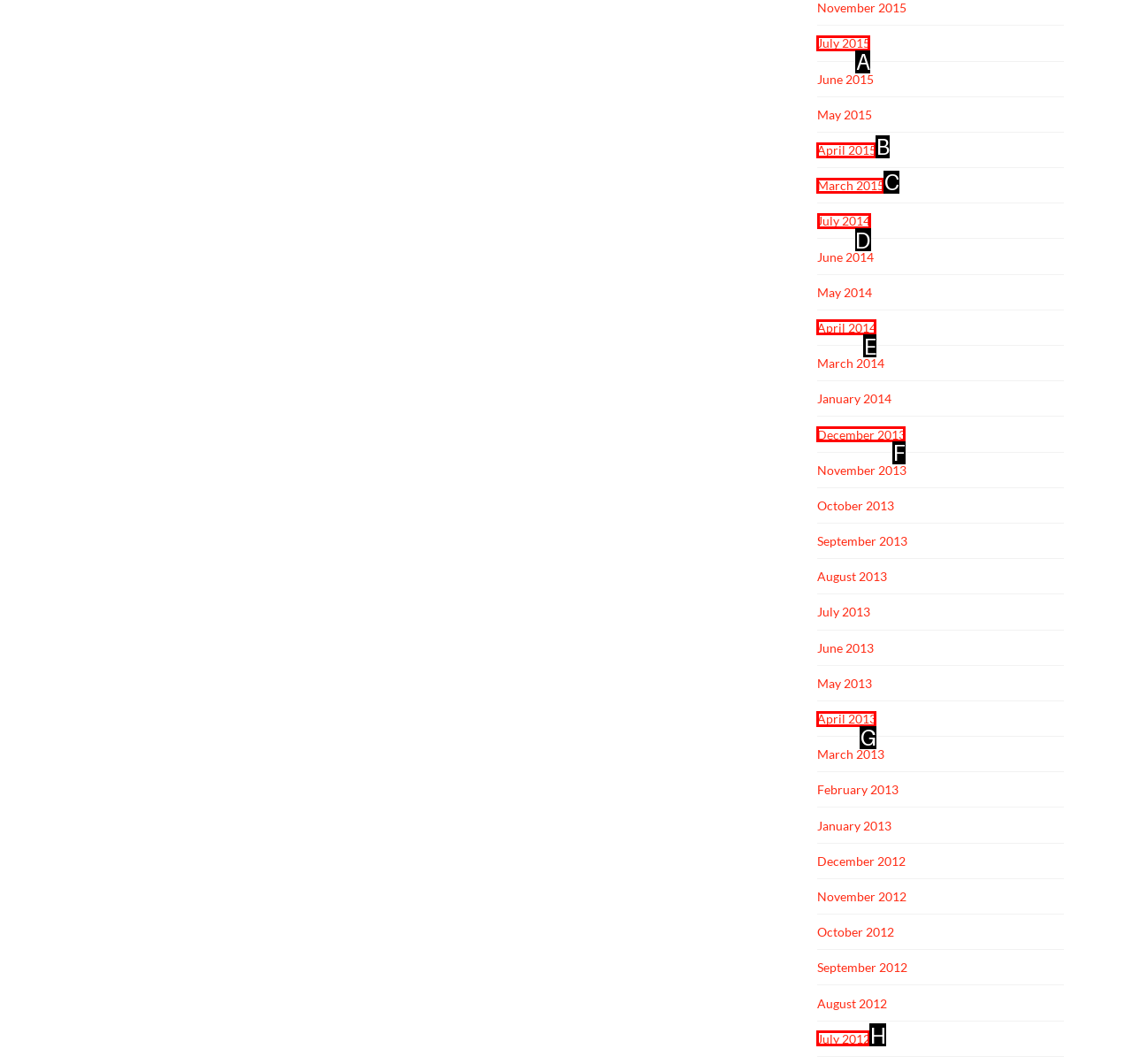From the given options, choose the one to complete the task: View July 2014
Indicate the letter of the correct option.

D